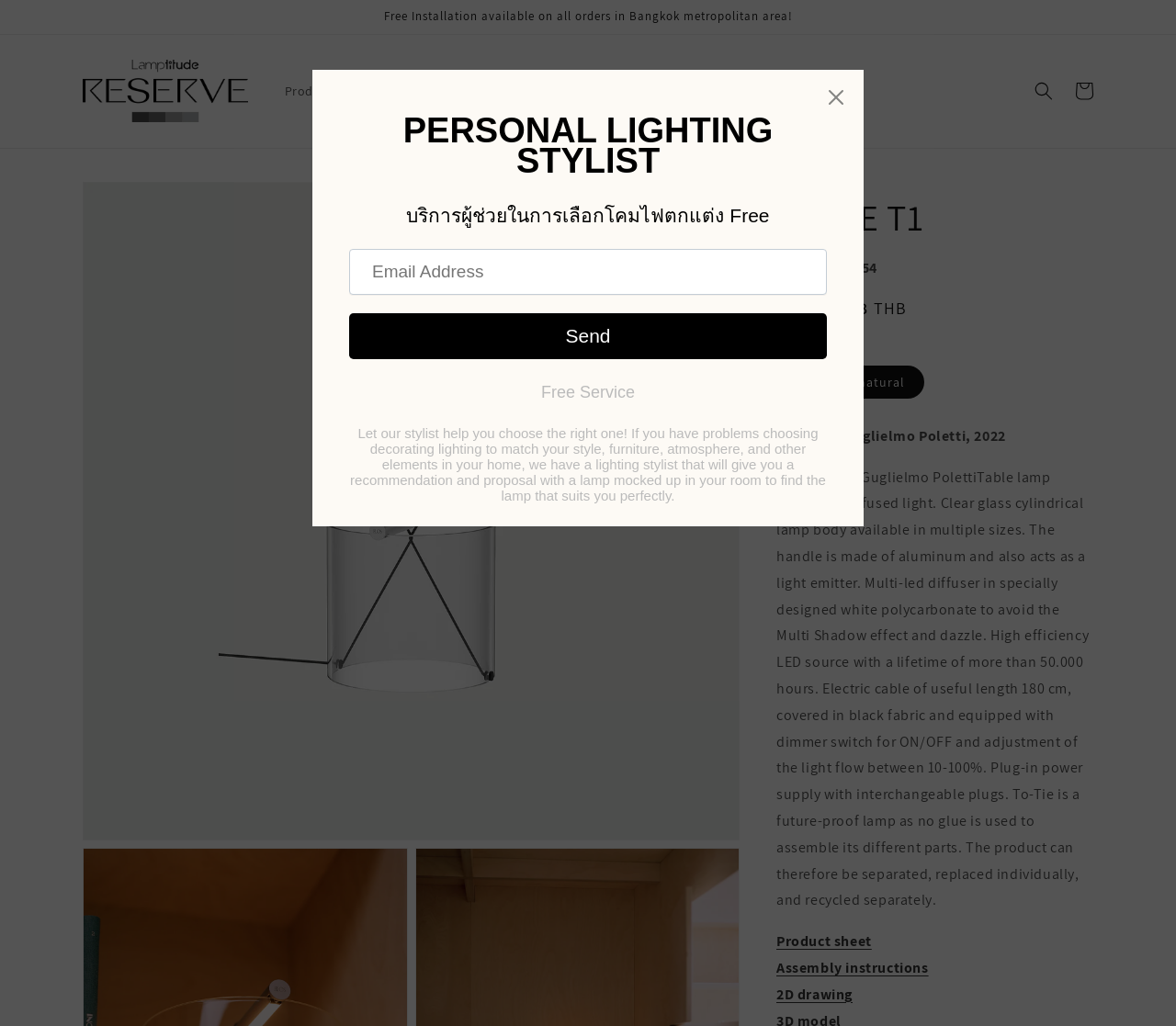Mark the bounding box of the element that matches the following description: "Products".

[0.232, 0.07, 0.309, 0.108]